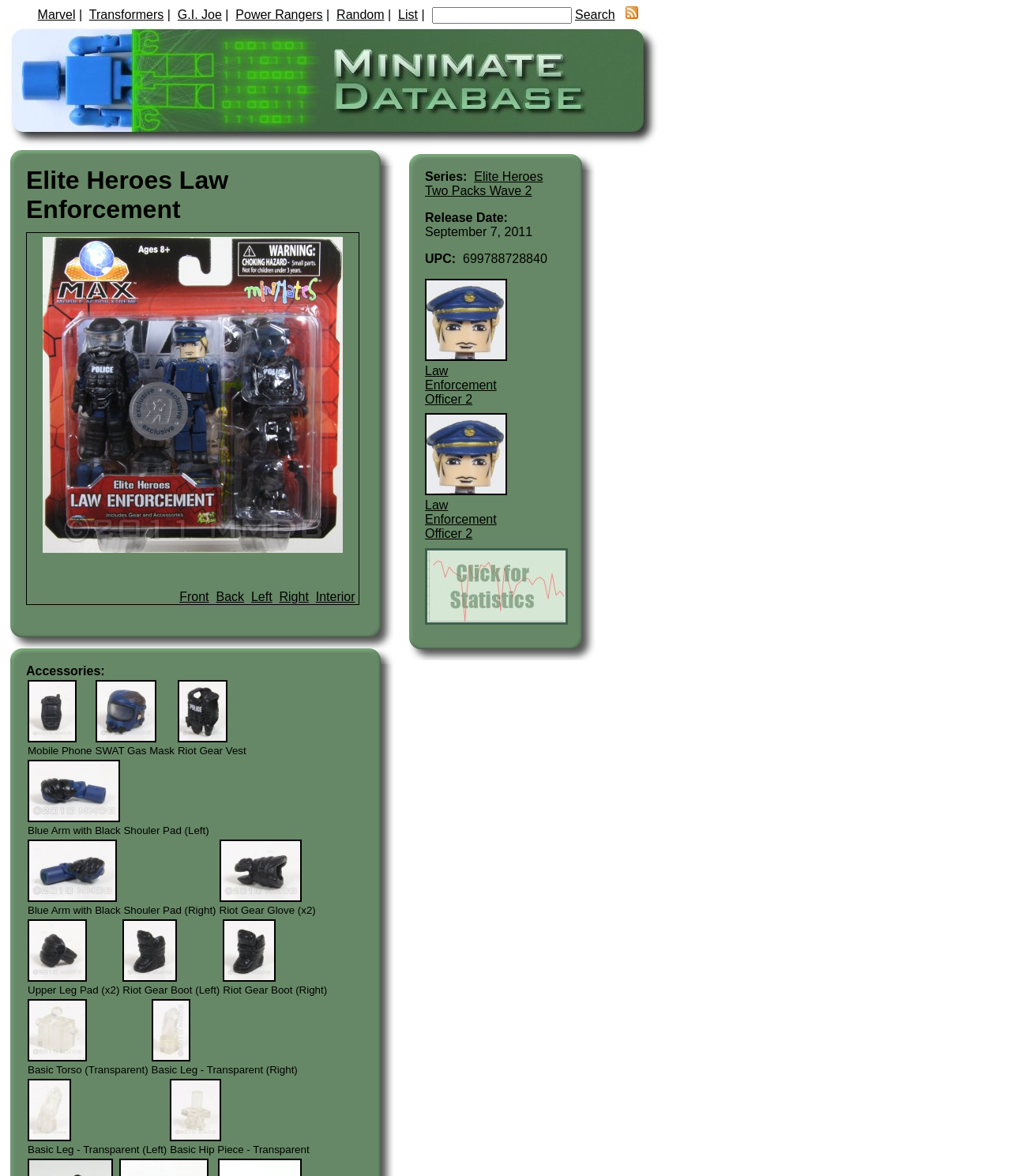What is the first accessory listed?
Respond to the question with a single word or phrase according to the image.

Mobile Phone